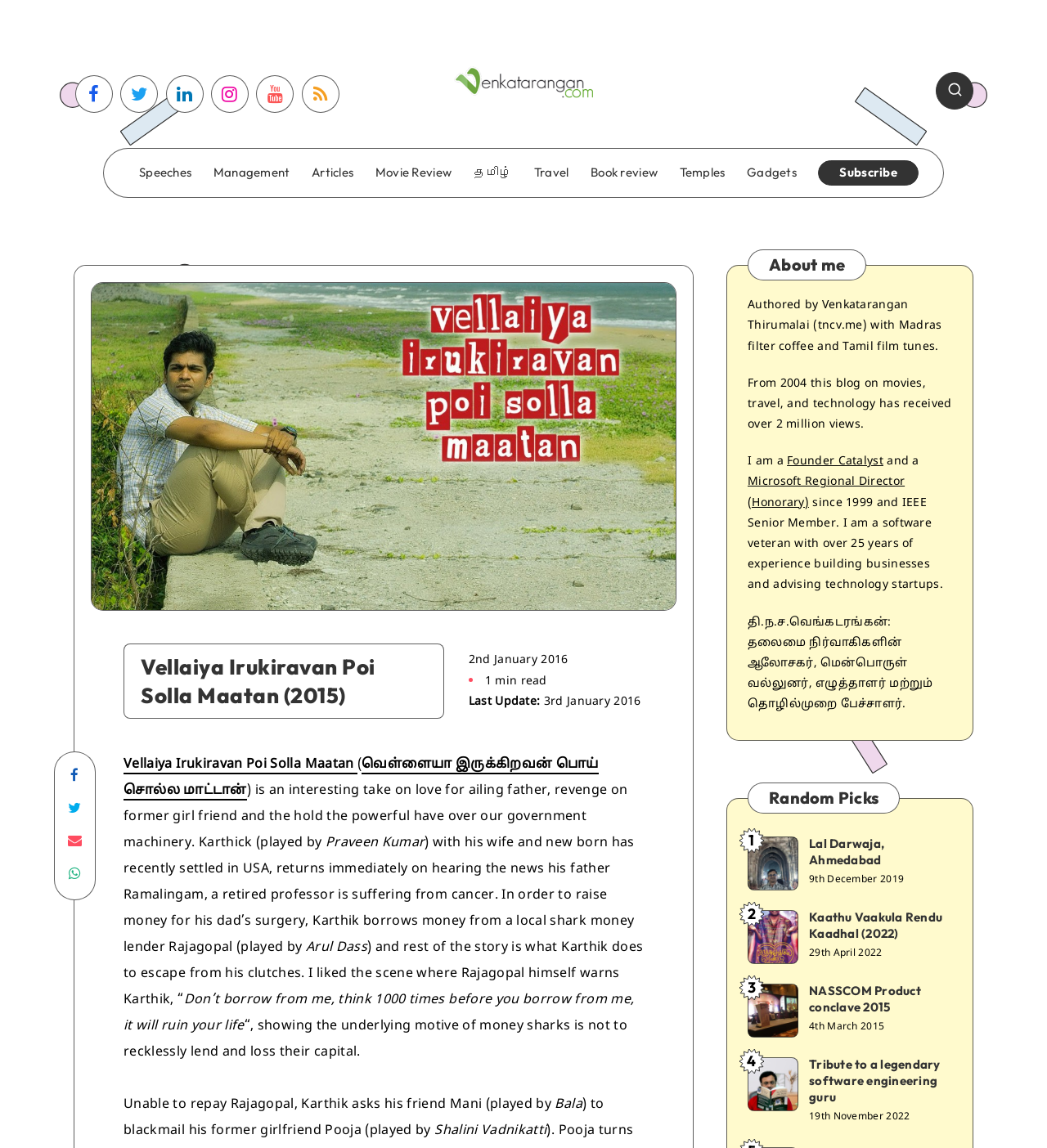Please answer the following query using a single word or phrase: 
What is the name of the movie being reviewed?

Vellaiya Irukiravan Poi Solla Maatan